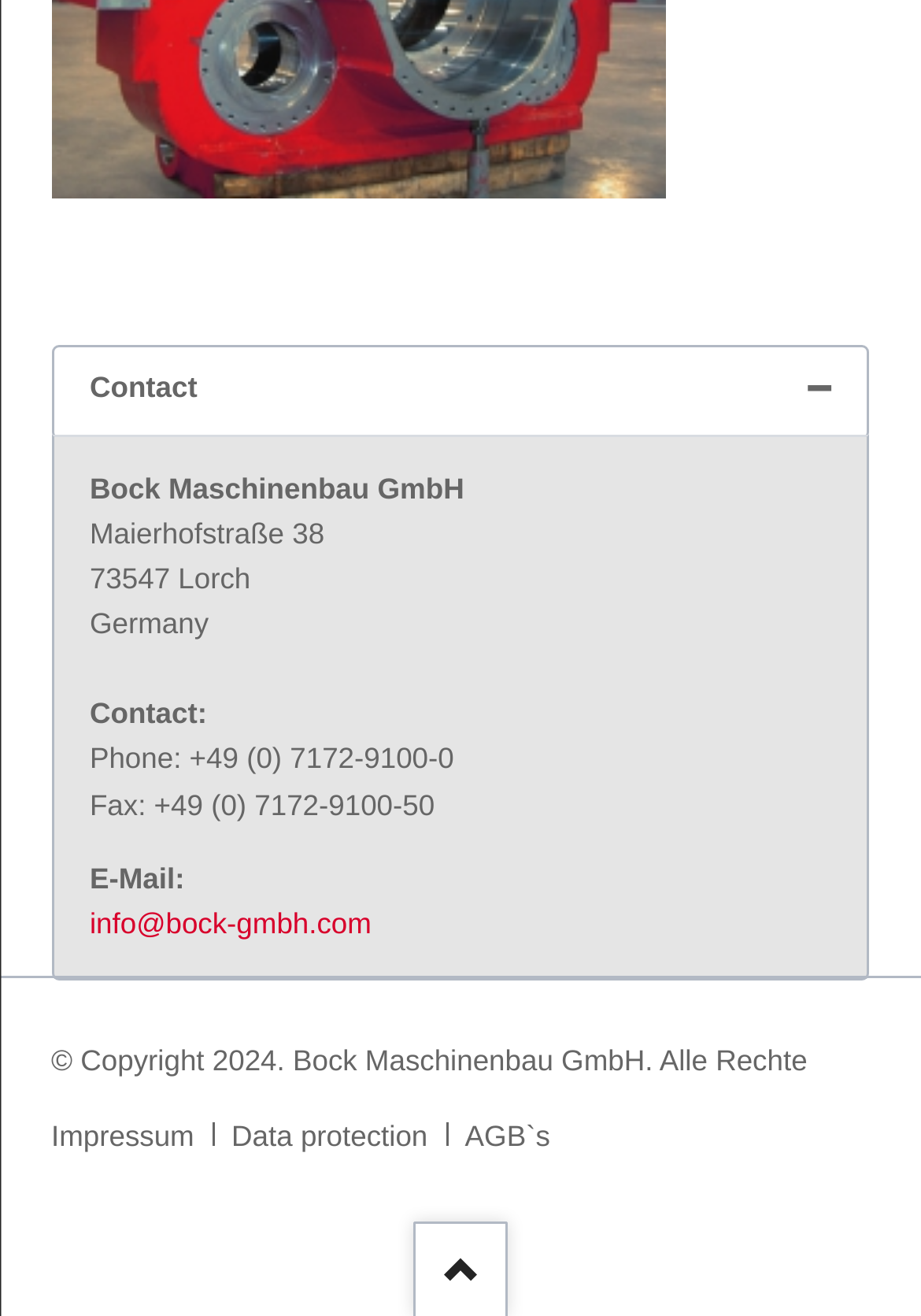Using the given element description, provide the bounding box coordinates (top-left x, top-left y, bottom-right x, bottom-right y) for the corresponding UI element in the screenshot: Data protection

[0.251, 0.851, 0.464, 0.876]